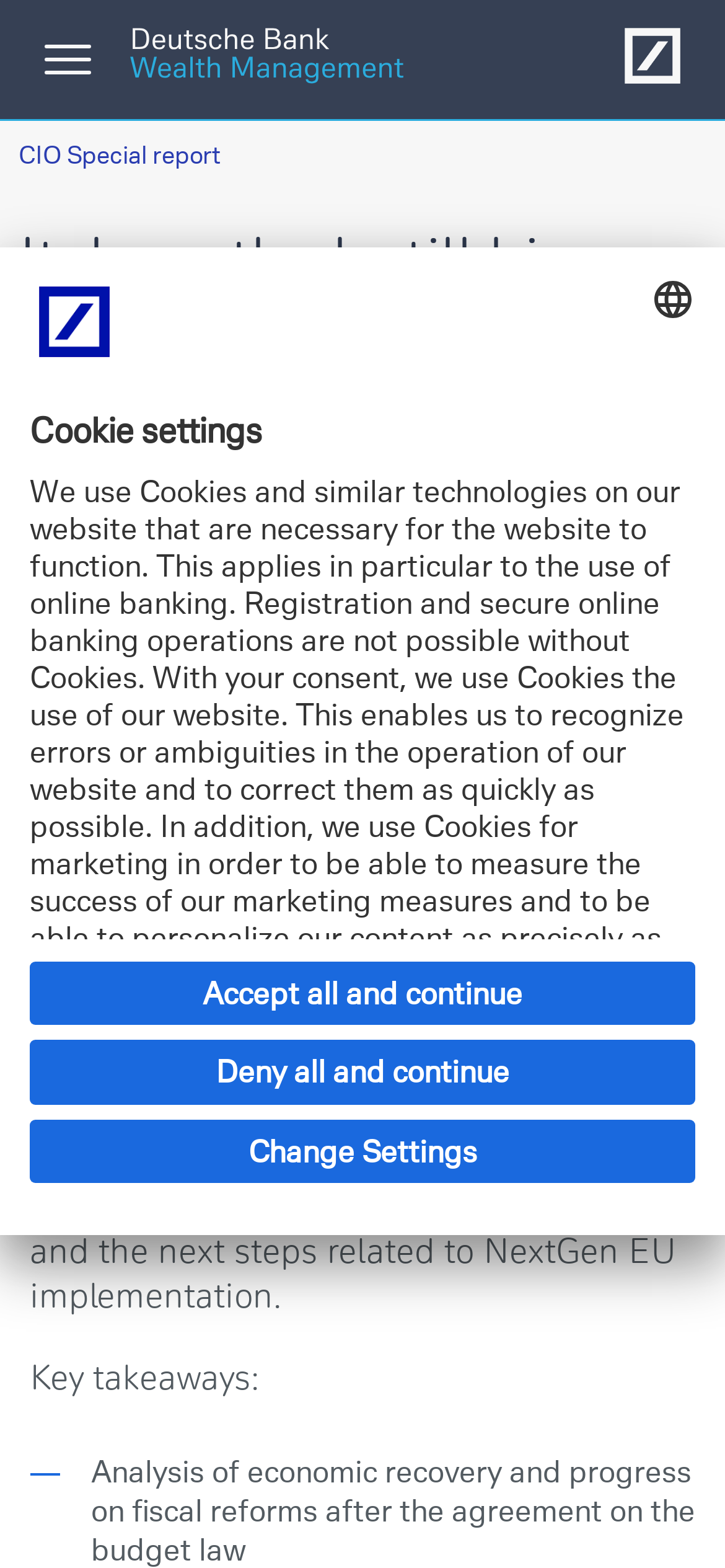Who are the authors of the report?
Look at the image and respond to the question as thoroughly as possible.

I found this answer by looking at the image and heading elements on the webpage, specifically the image of 'Alberto Fadelli, Head Chief Investment Office Italy; Matteo Fava, Investment Officer Italy; Deutsche Bank International Private Bank' and the corresponding heading, which suggest that they are the authors of the report.